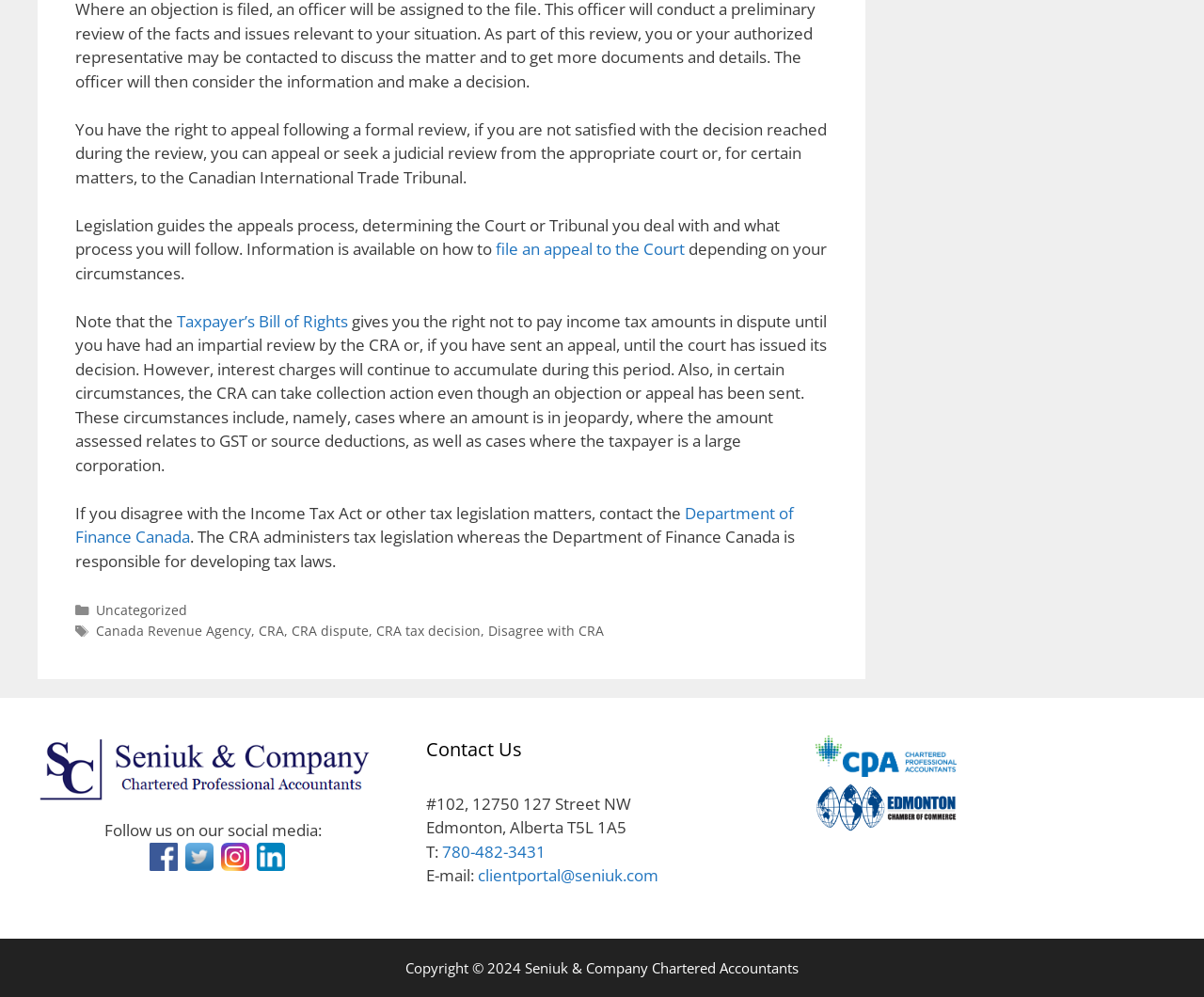Determine the bounding box coordinates for the UI element described. Format the coordinates as (top-left x, top-left y, bottom-right x, bottom-right y) and ensure all values are between 0 and 1. Element description: CRA dispute

[0.242, 0.624, 0.306, 0.641]